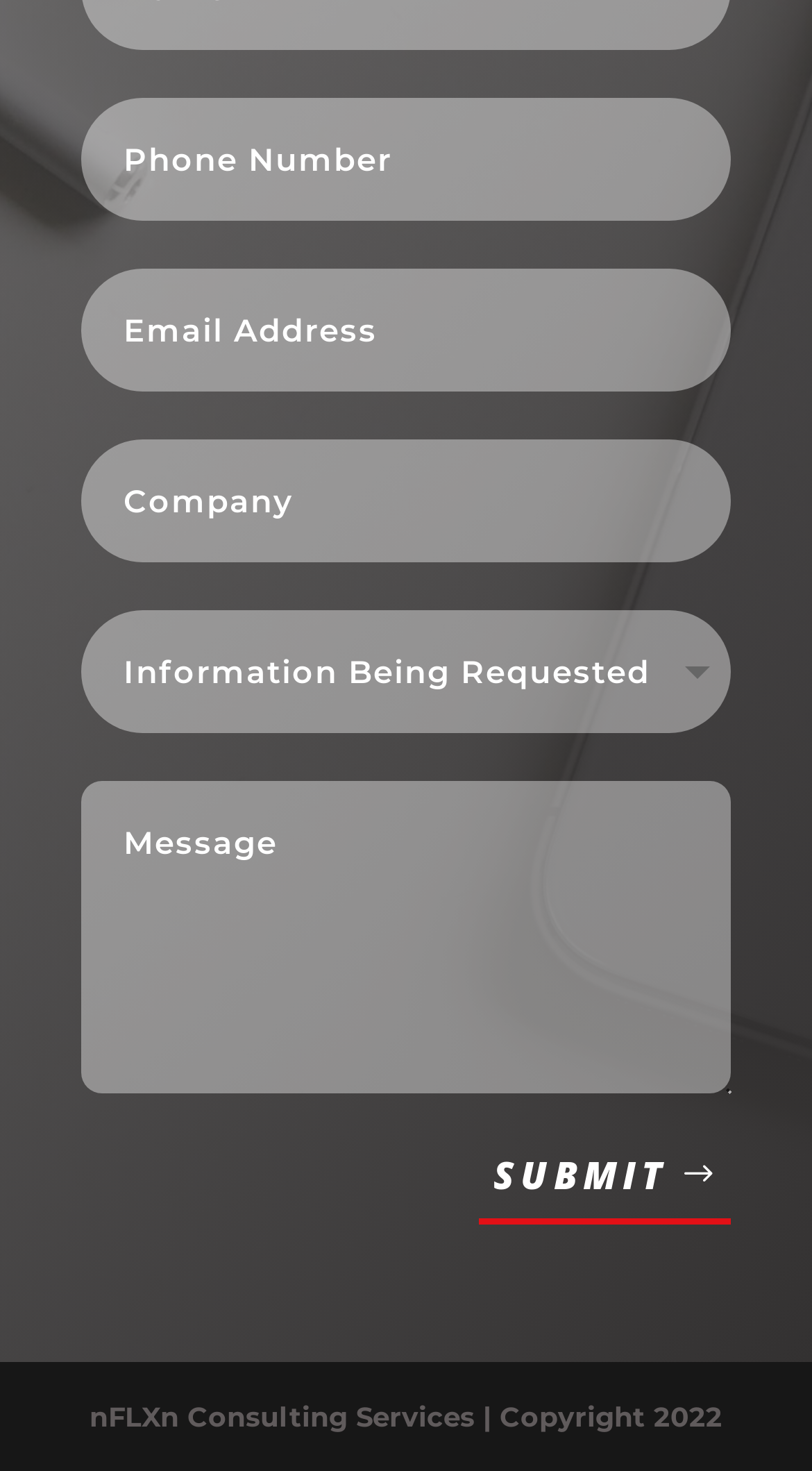What is the position of the combobox?
Offer a detailed and full explanation in response to the question.

I compared the y1 and y2 coordinates of the combobox element with the other elements, and it appears to be the fourth element from the top of the page, below three textboxes and above another textbox and a button.